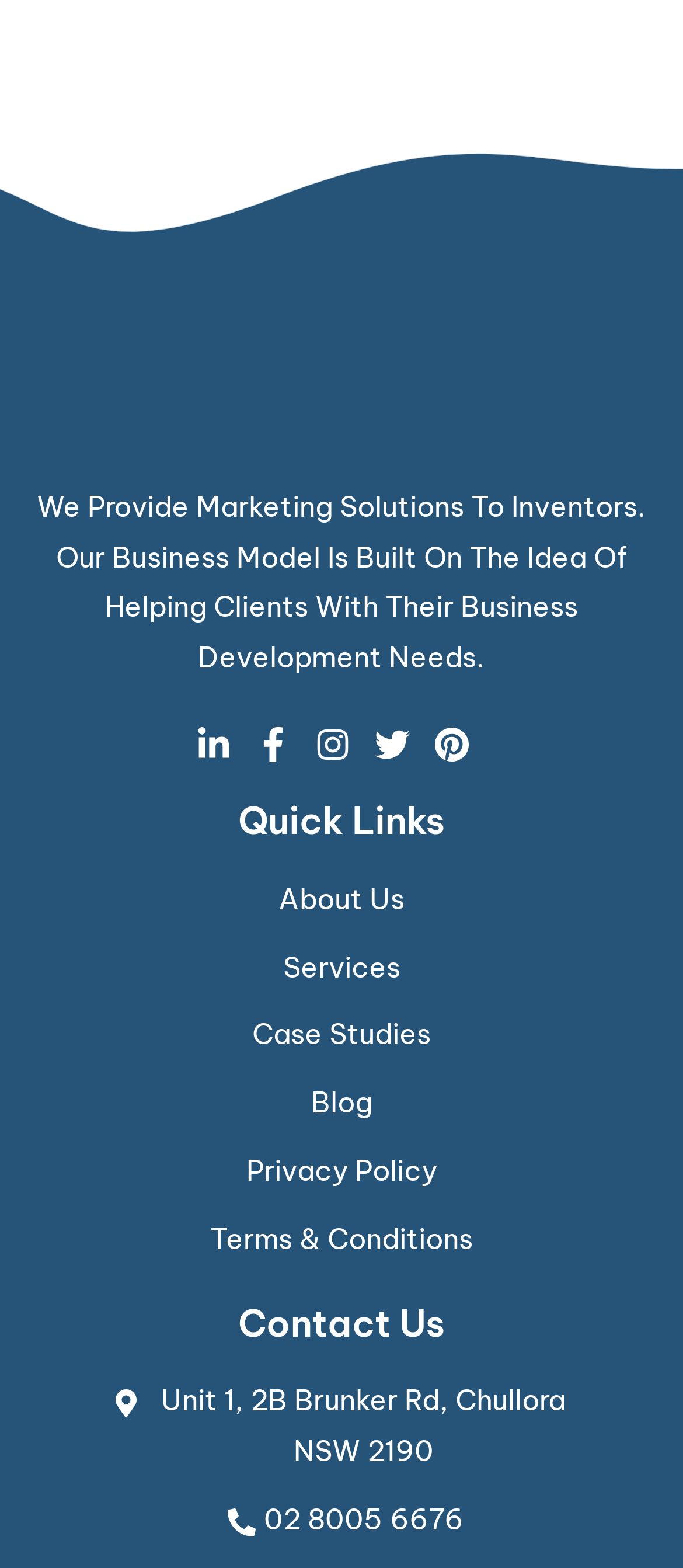Locate the bounding box coordinates of the area where you should click to accomplish the instruction: "Call the phone number".

[0.154, 0.953, 0.846, 0.985]